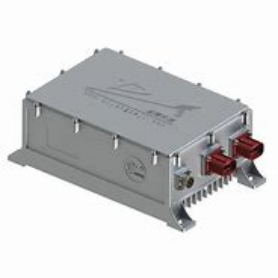Create an extensive and detailed description of the image.

The image features a compact, silver-colored battery charger designed for electric vehicles. It has a sturdy metallic casing, showcasing a sleek and modern design, indicative of its advanced technological capabilities. The device is equipped with two prominent red connectors on one side, which are likely used for power input and output, ensuring efficient energy transfer. This charger is part of a range of products, including various electric vehicle charging solutions highlighted on the webpage, emphasizing the growing importance of reliable charging infrastructure in the electric vehicle market.